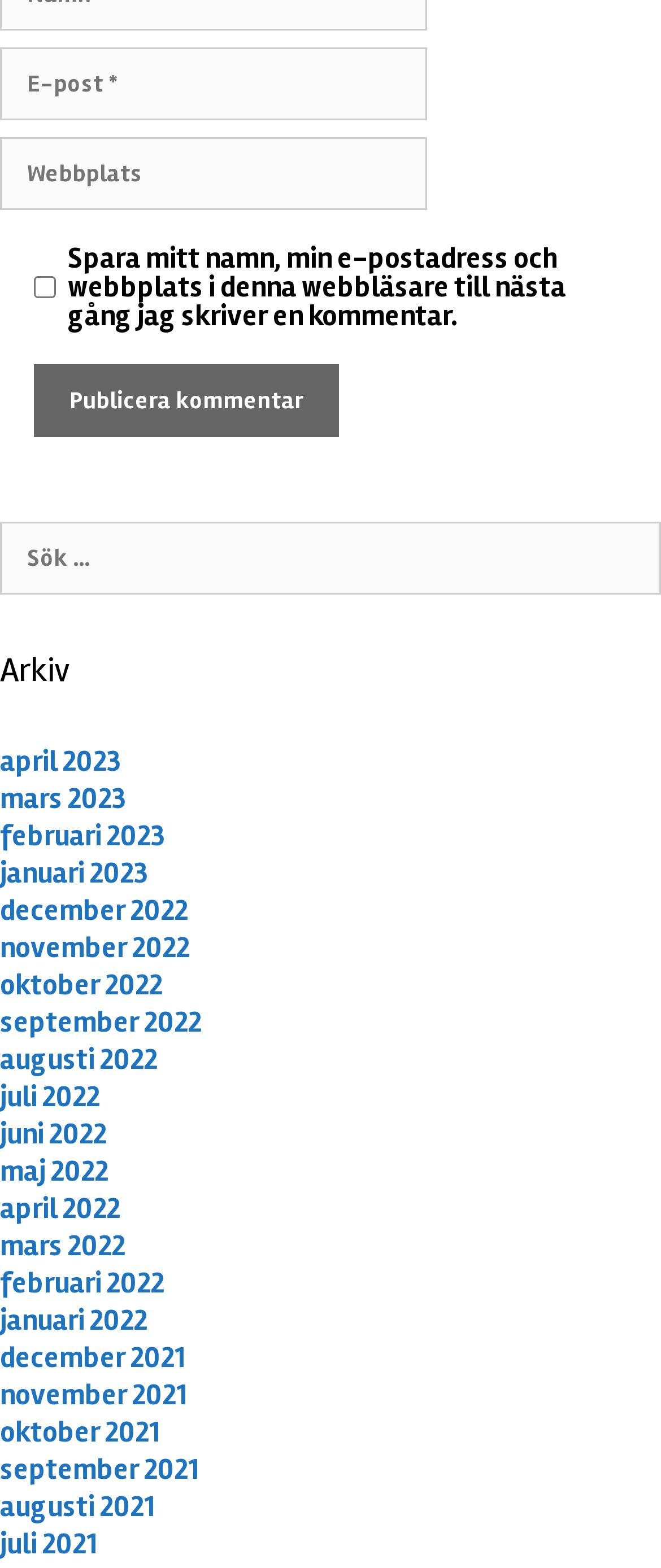What is the category of the webpage?
Based on the image, answer the question in a detailed manner.

I analyzed the webpage structure and elements, such as the presence of a comment section, textboxes, and a publish button, and concluded that the webpage is likely a blog or comment section.